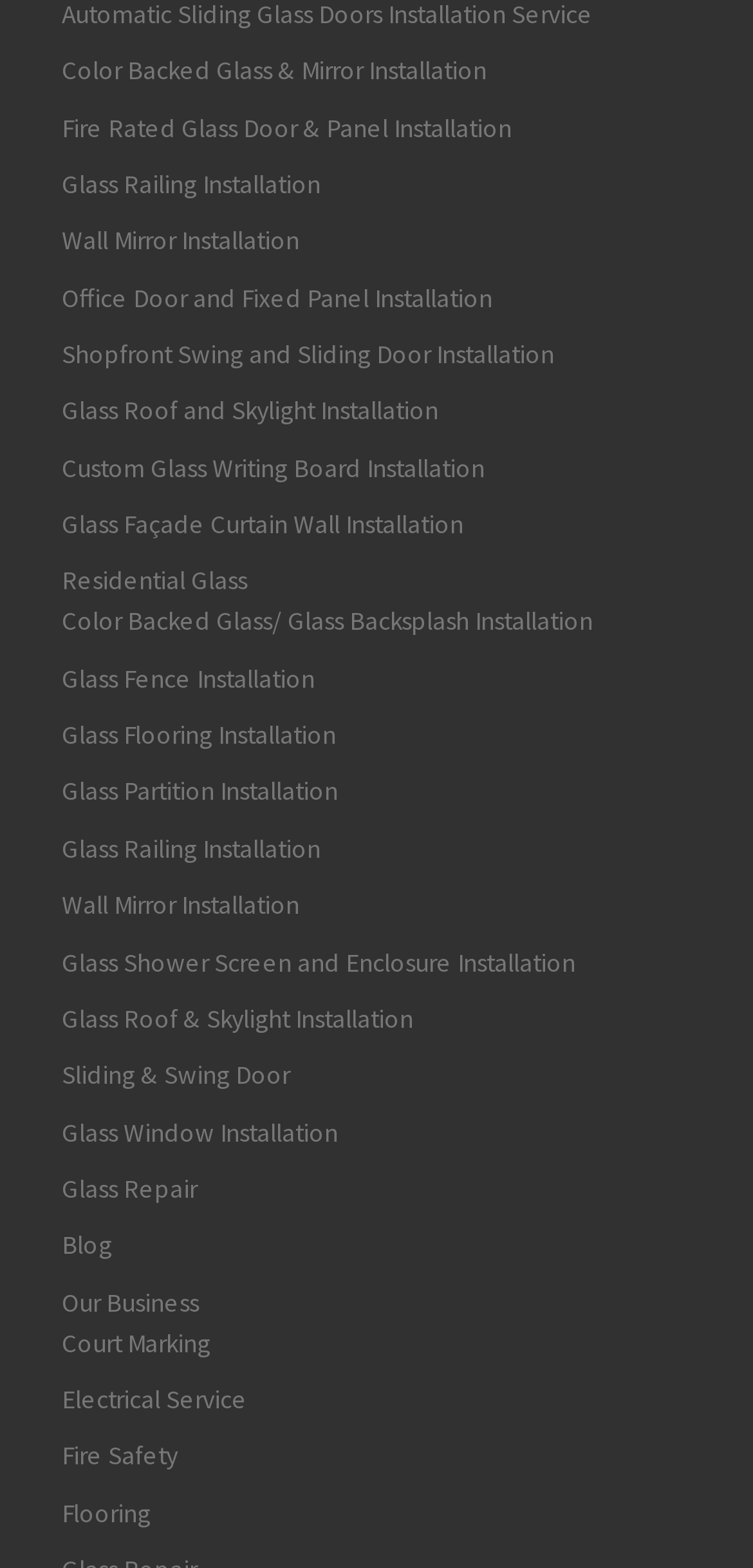Is residential glass installation available?
Using the image as a reference, answer the question in detail.

The webpage has a link specifically for 'Residential Glass' which suggests that residential glass installation services are available.